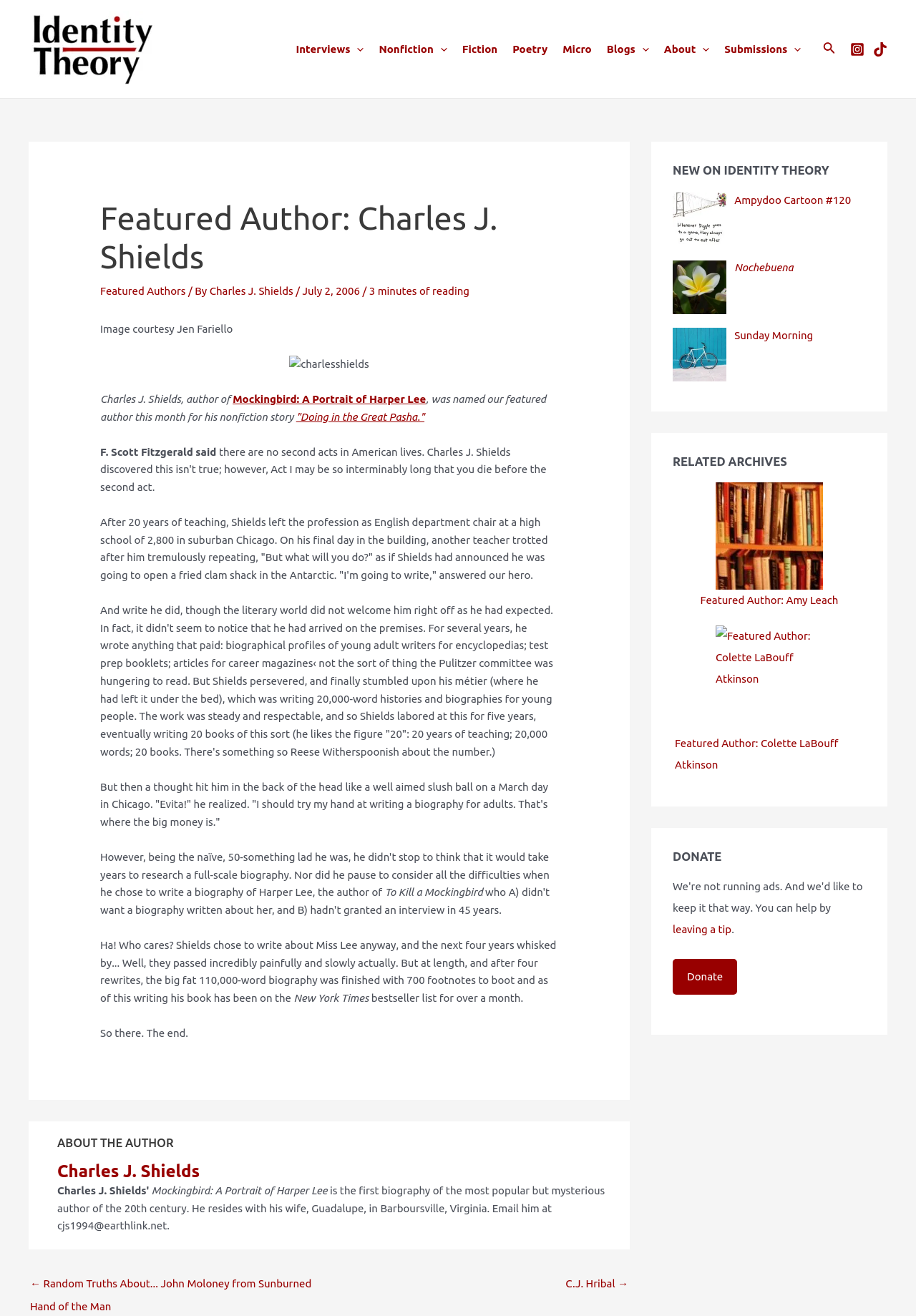Identify the bounding box coordinates for the UI element described by the following text: "About". Provide the coordinates as four float numbers between 0 and 1, in the format [left, top, right, bottom].

[0.717, 0.013, 0.783, 0.062]